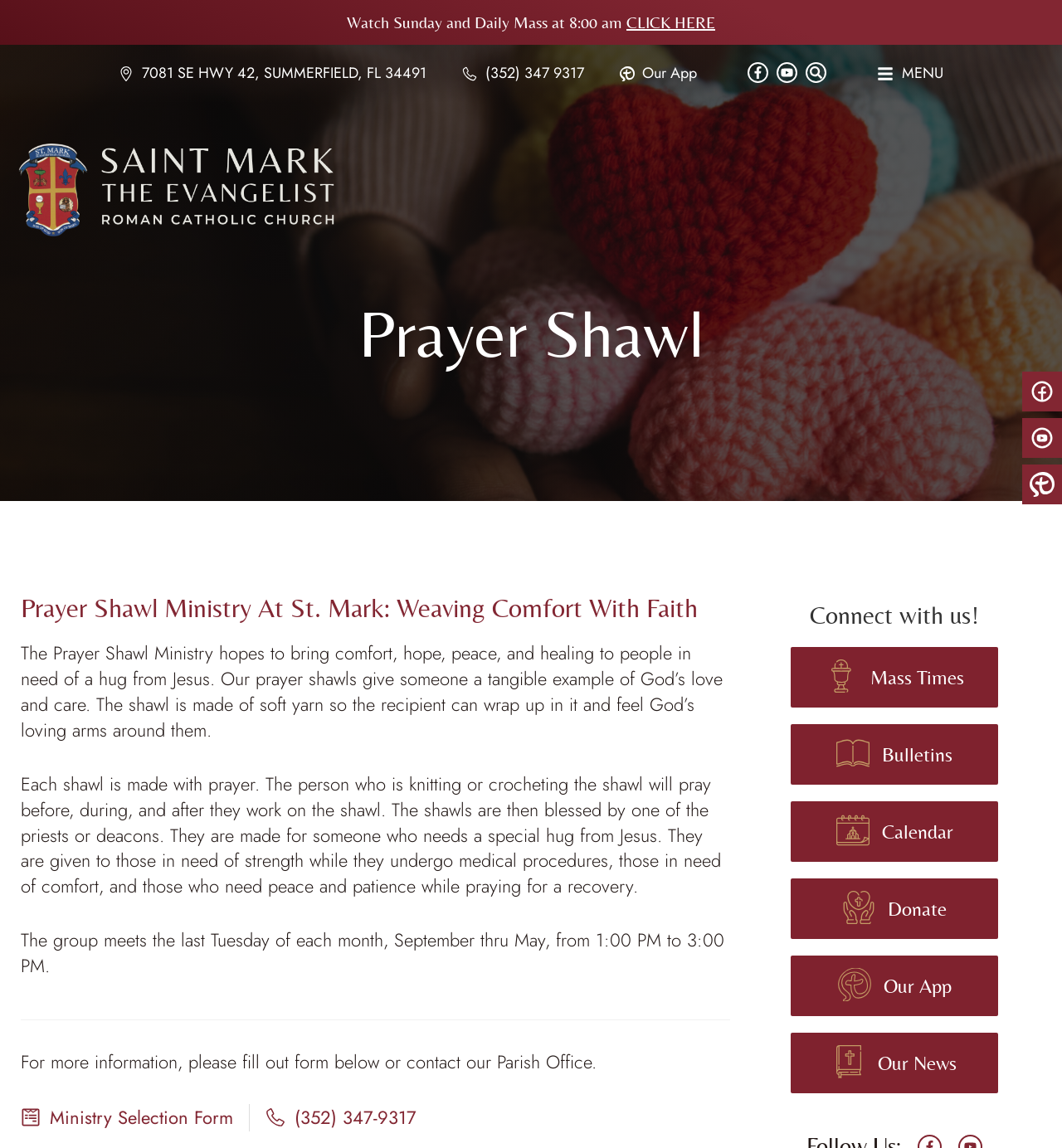Please provide a detailed answer to the question below by examining the image:
What are the Mass Times?

The webpage does not specify the Mass Times, but it provides a link to 'Mass Times' which suggests that the information is available elsewhere on the website.